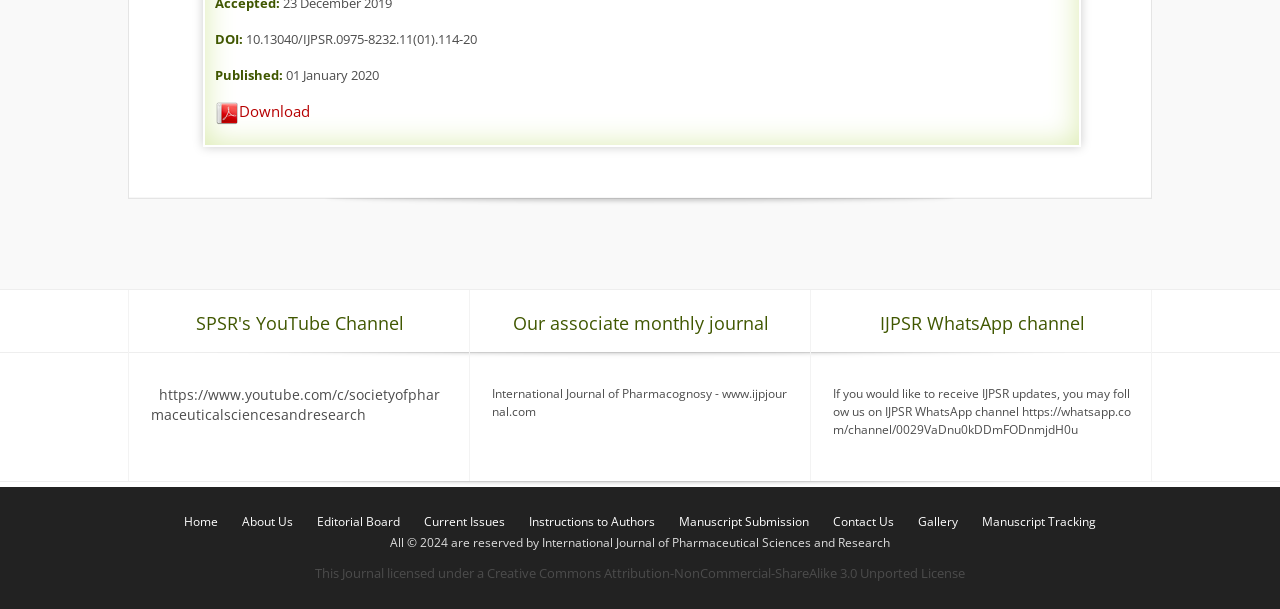Answer the question in one word or a short phrase:
What is the URL of the WhatsApp channel?

https://whatsapp.com/channel/0029VaDnu0kDDmFODnmjdH0u